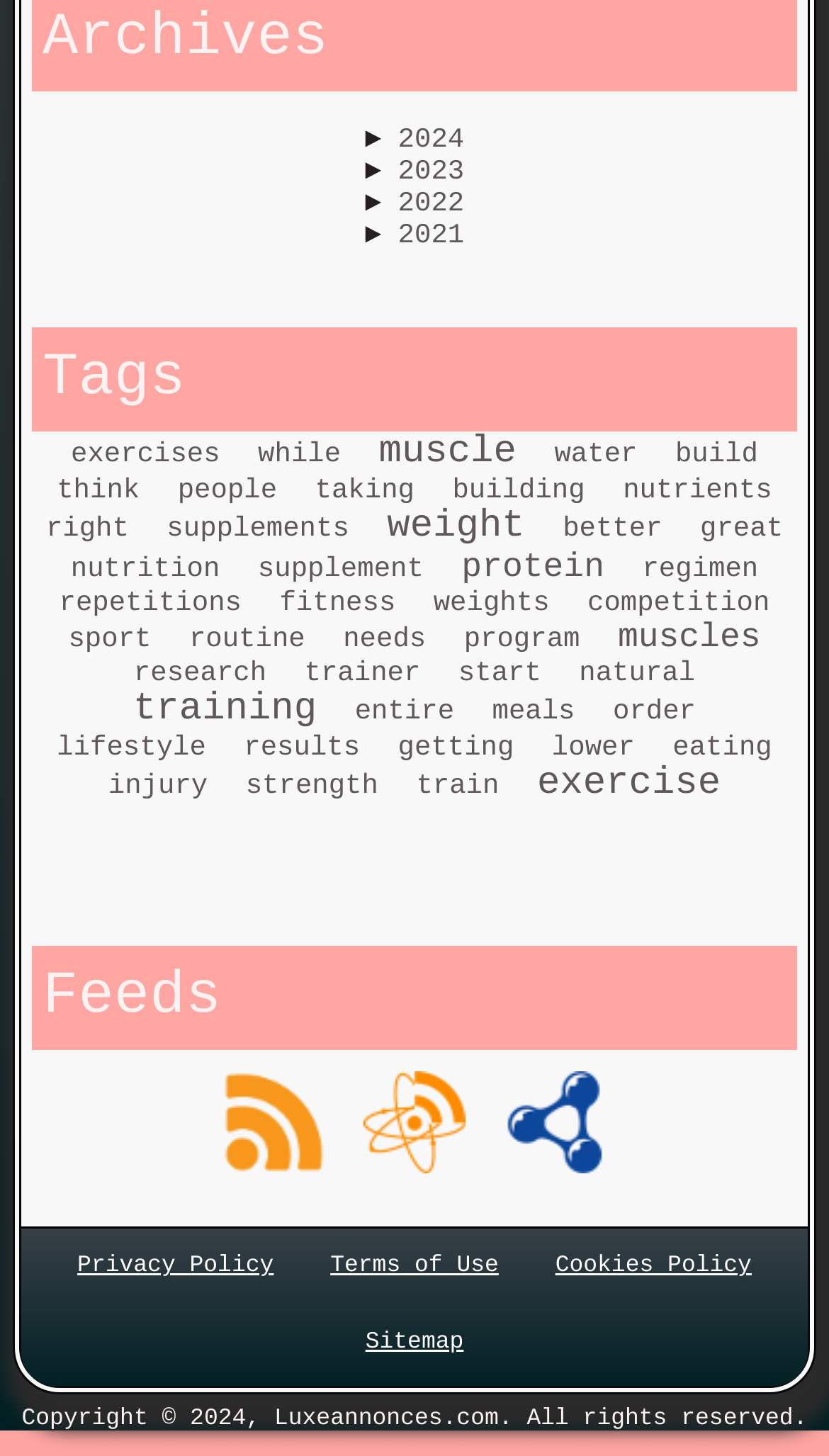What are the available years for tags?
Give a thorough and detailed response to the question.

By examining the links on the webpage, I found that there are links for years 2021, 2022, 2023, and 2024, which suggests that these are the available years for tags.